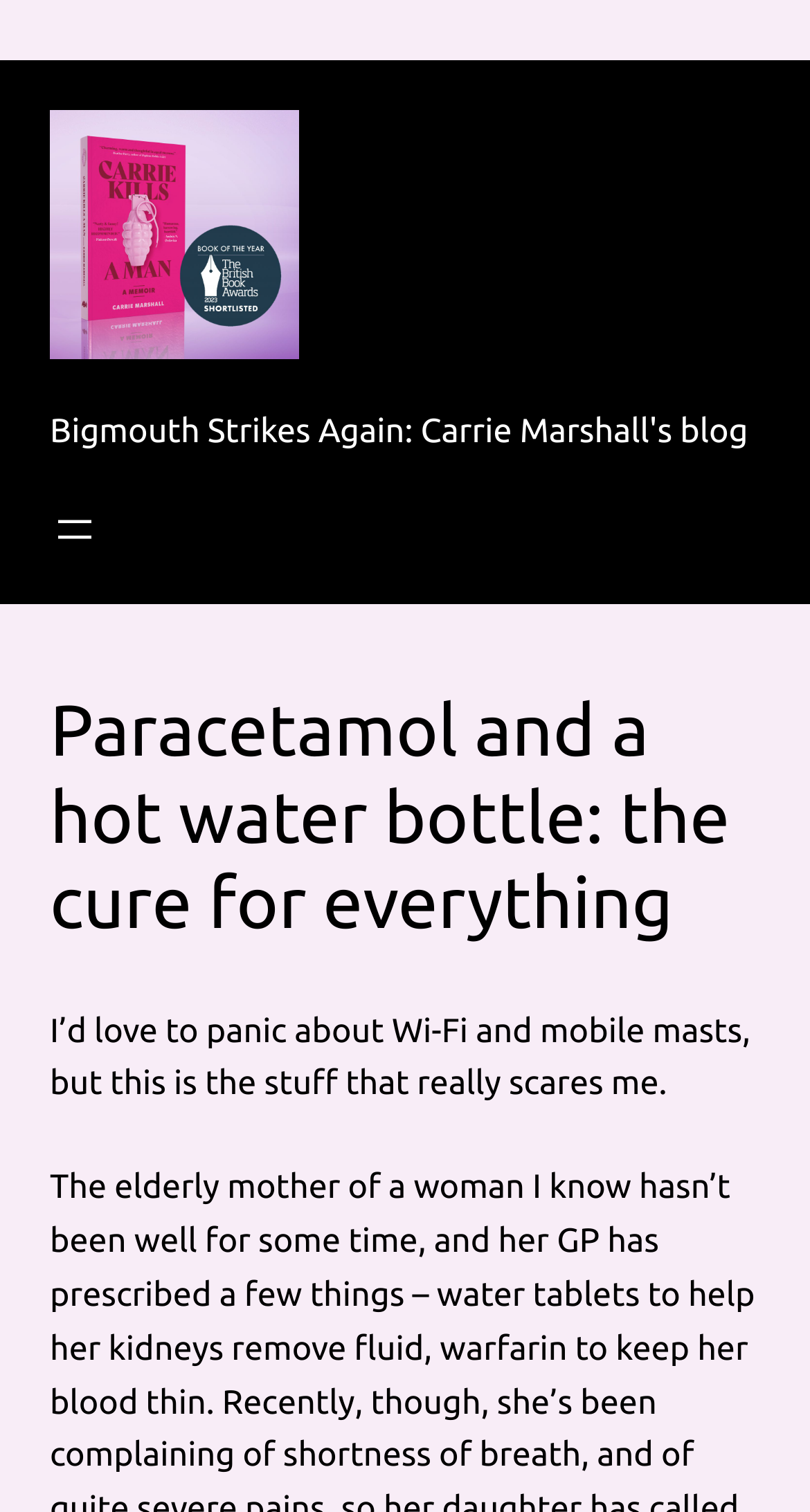What is the purpose of the button?
Answer briefly with a single word or phrase based on the image.

Open menu